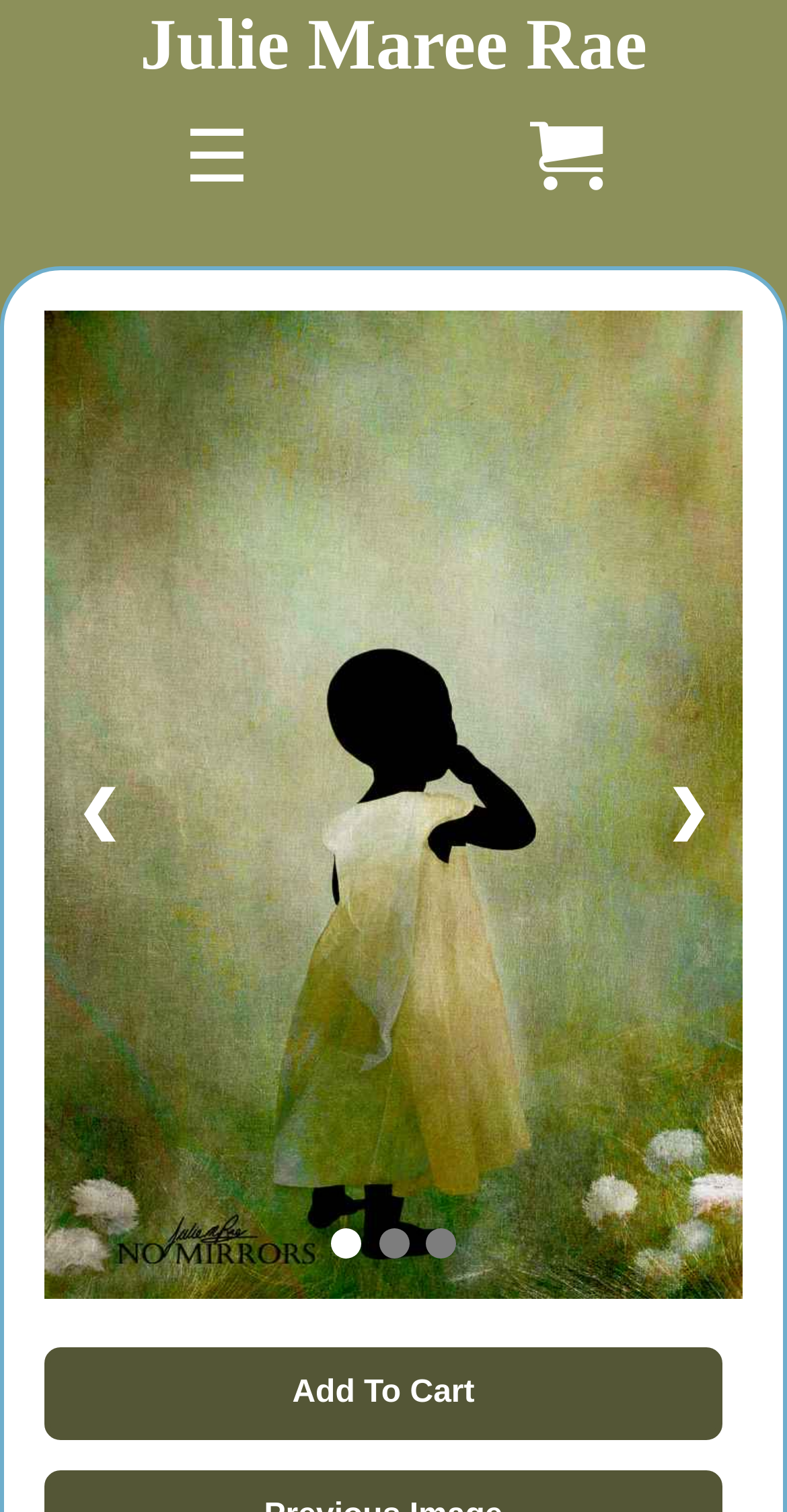Articulate a complete and detailed caption of the webpage elements.

The webpage is titled "Art Of Transformation -  - No Mirrors" and appears to be an e-commerce page for a product called "No Mirrors". At the top left, there is a link to "Julie Maree Rae", which may be the creator or seller of the product. 

To the right of the link, there is a hamburger menu icon (☰) and another icon (\ue93a) that is not easily recognizable. 

Below the top section, there are navigation links "❮" and "❯" on the left and right sides, respectively, which may be used to navigate through a gallery or a list of products. 

The main content of the page is an image of the product "No Mirrors", which takes up most of the page. 

At the bottom of the page, there is a call-to-action button "Add To Cart" that allows users to purchase the product.